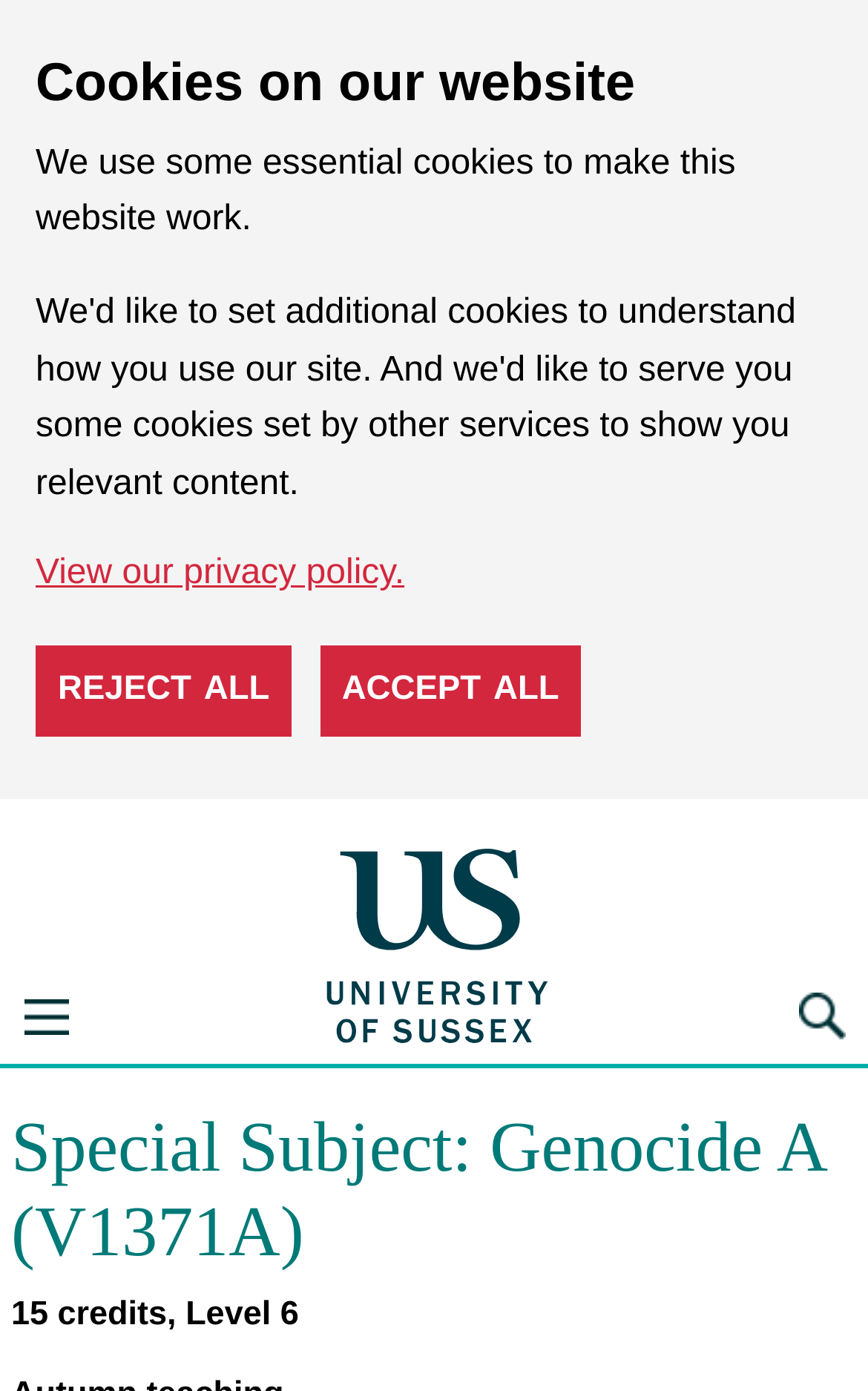Predict the bounding box for the UI component with the following description: "View our privacy policy.".

[0.041, 0.399, 0.466, 0.426]